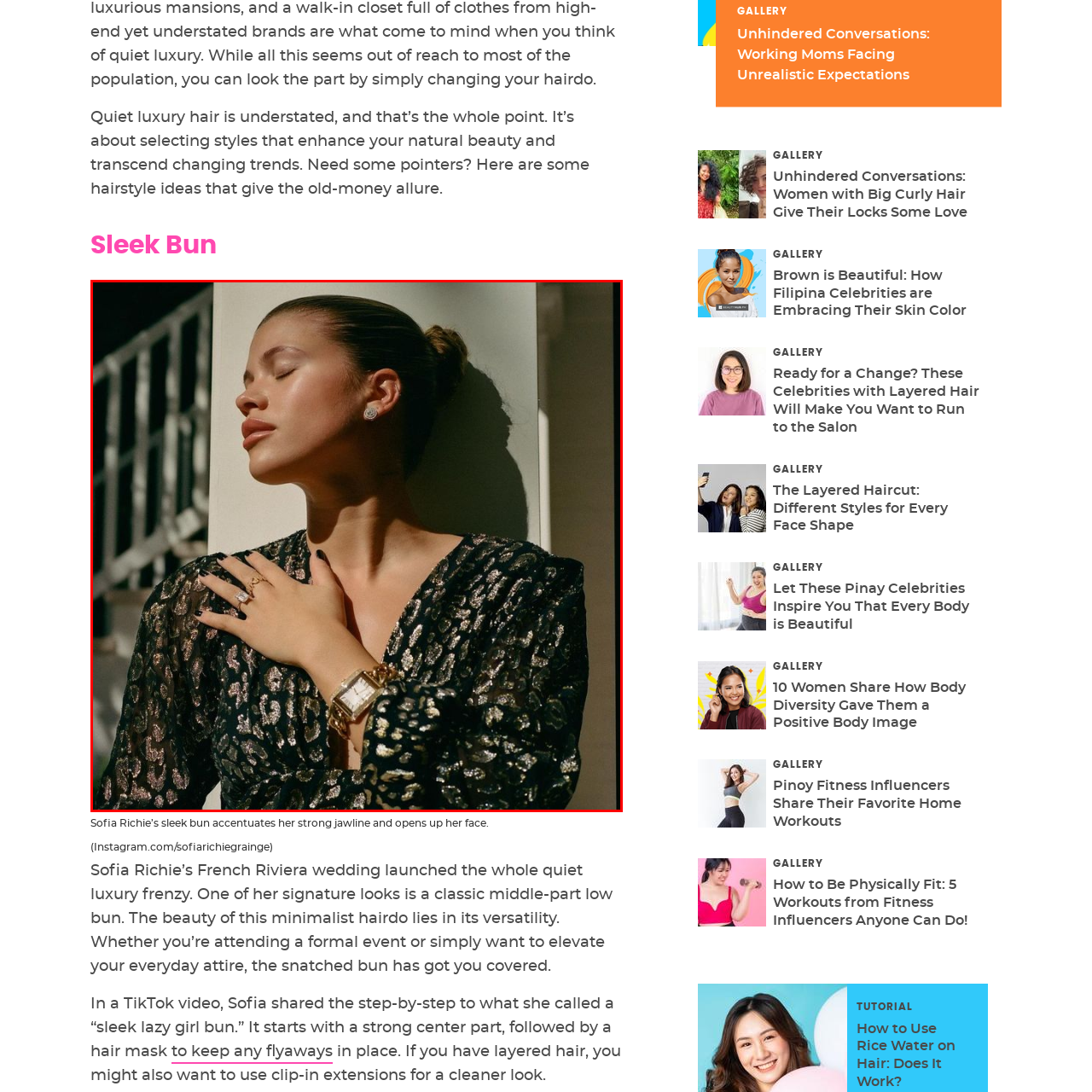What is the dominant color of her outfit?
Direct your attention to the image enclosed by the red bounding box and provide a detailed answer to the question.

The caption describes Sofia Richie Grainge's outfit as a 'gleaming black ensemble adorned with subtle patterns', indicating that the dominant color of her outfit is black.